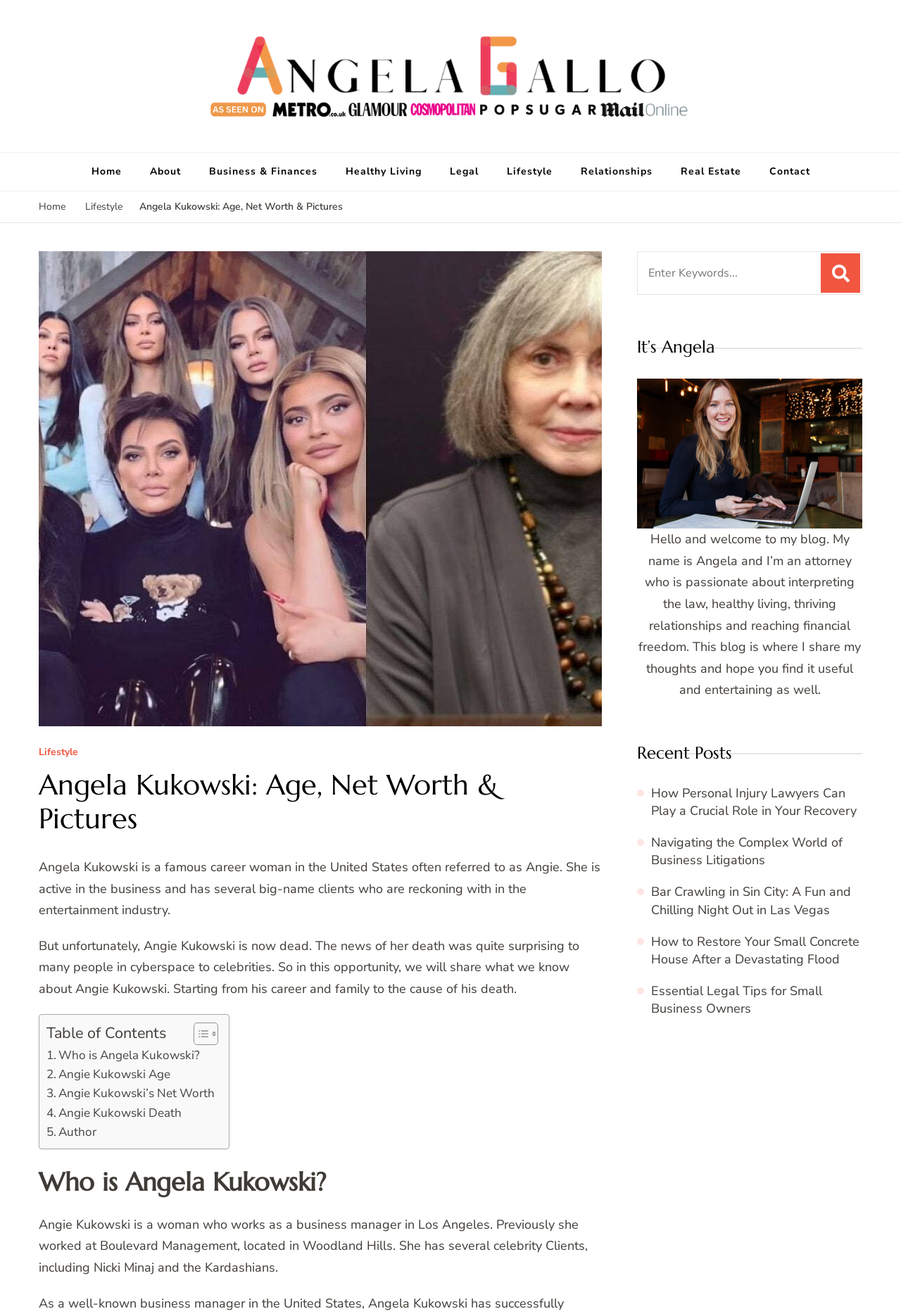Identify the bounding box coordinates for the element you need to click to achieve the following task: "Search for keywords". Provide the bounding box coordinates as four float numbers between 0 and 1, in the form [left, top, right, bottom].

[0.708, 0.192, 0.909, 0.224]